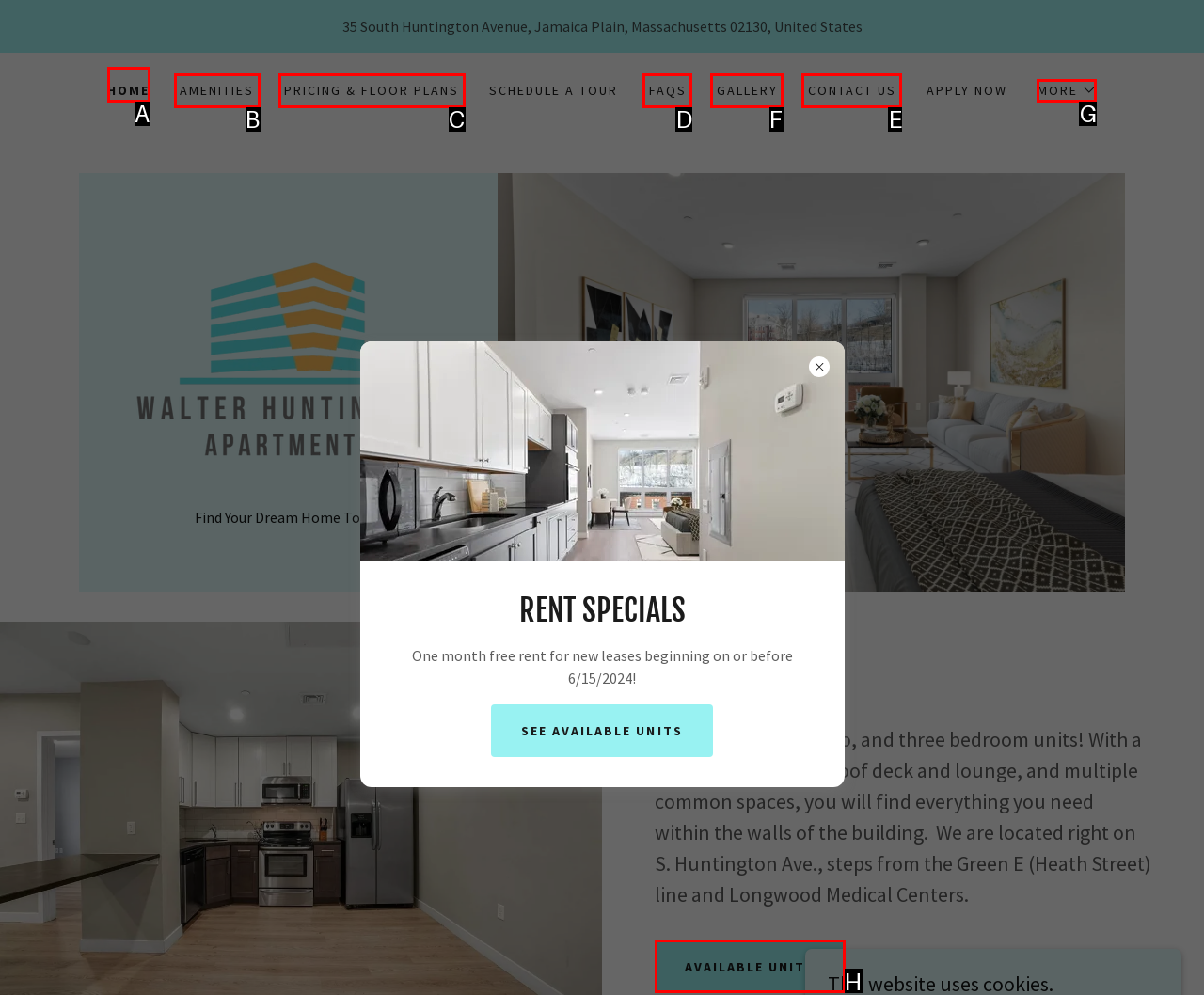Identify which lettered option to click to carry out the task: View GALLERY. Provide the letter as your answer.

F